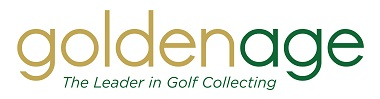Illustrate the image with a detailed caption.

The image features the logo of Golden Age Auctions, prominently displayed in a stylish font. The word “golden” is rendered in a warm gold color, while “age” is depicted in a vibrant green, symbolizing freshness and vitality. Beneath the main title, the tagline “The Leader in Golf Collecting” is inscribed in a clean, understated font, reinforcing the company's expertise and authority within the golf collecting niche. This logo reflects the brand's commitment to high-quality auction services dedicated to golf enthusiasts and collectors.